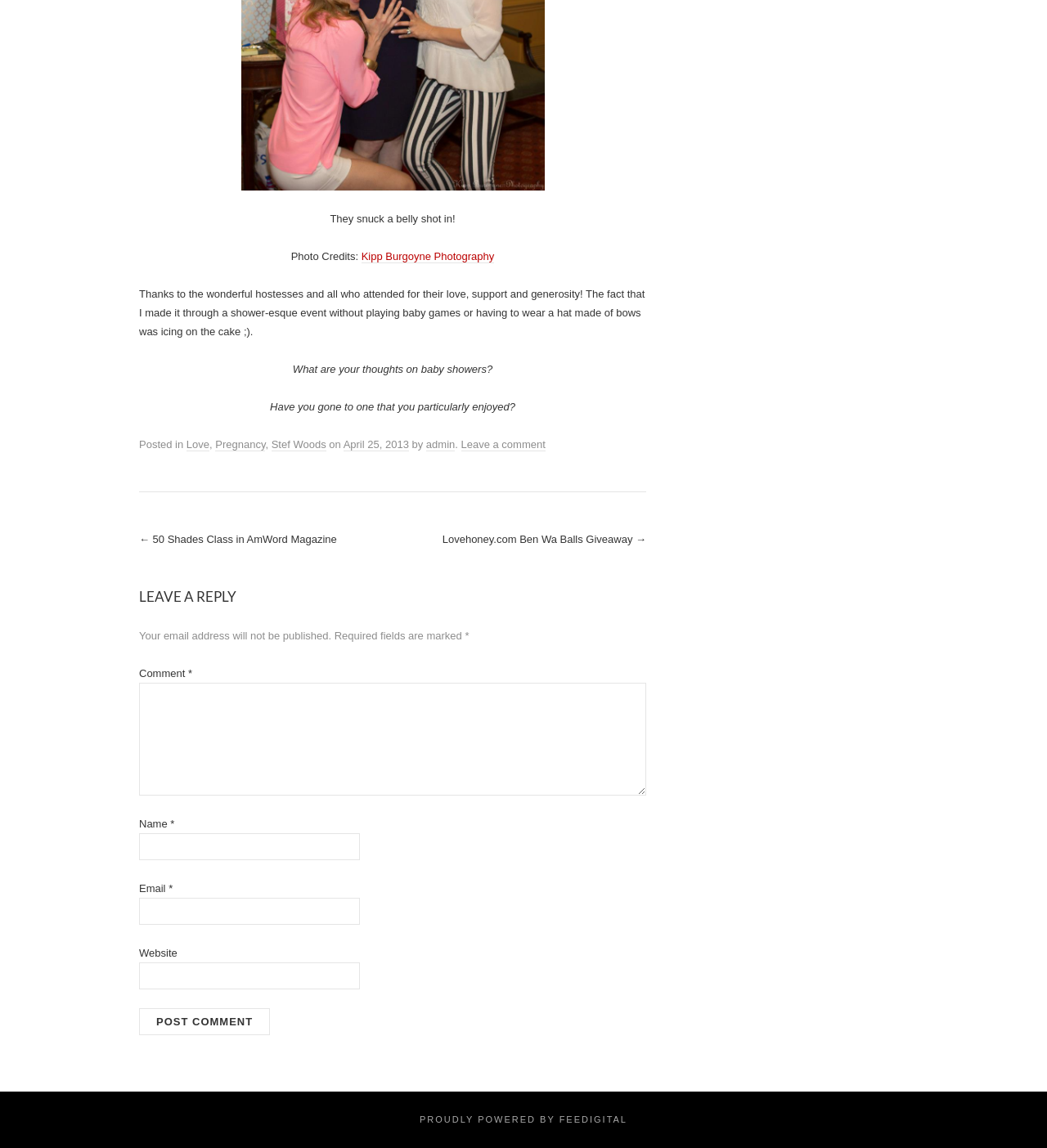Using the information shown in the image, answer the question with as much detail as possible: What is the purpose of the 'Website' field in the comment form?

The 'Website' field in the comment form is an optional field that allows commenters to provide their website URL, but it is not a required field, as indicated by the 'required: False' attribute.